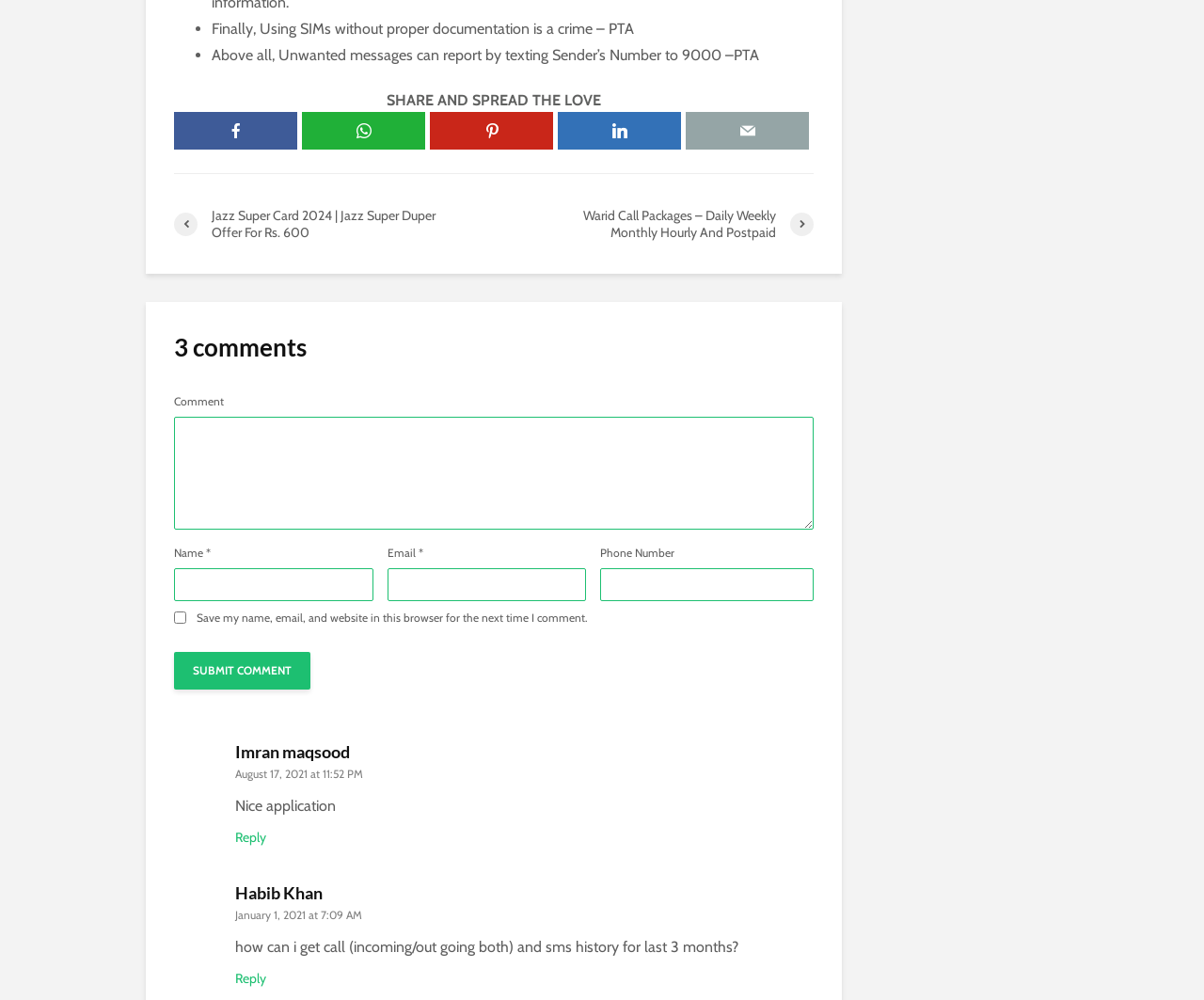Identify the bounding box for the described UI element. Provide the coordinates in (top-left x, top-left y, bottom-right x, bottom-right y) format with values ranging from 0 to 1: parent_node: Comment name="comment"

[0.145, 0.417, 0.676, 0.53]